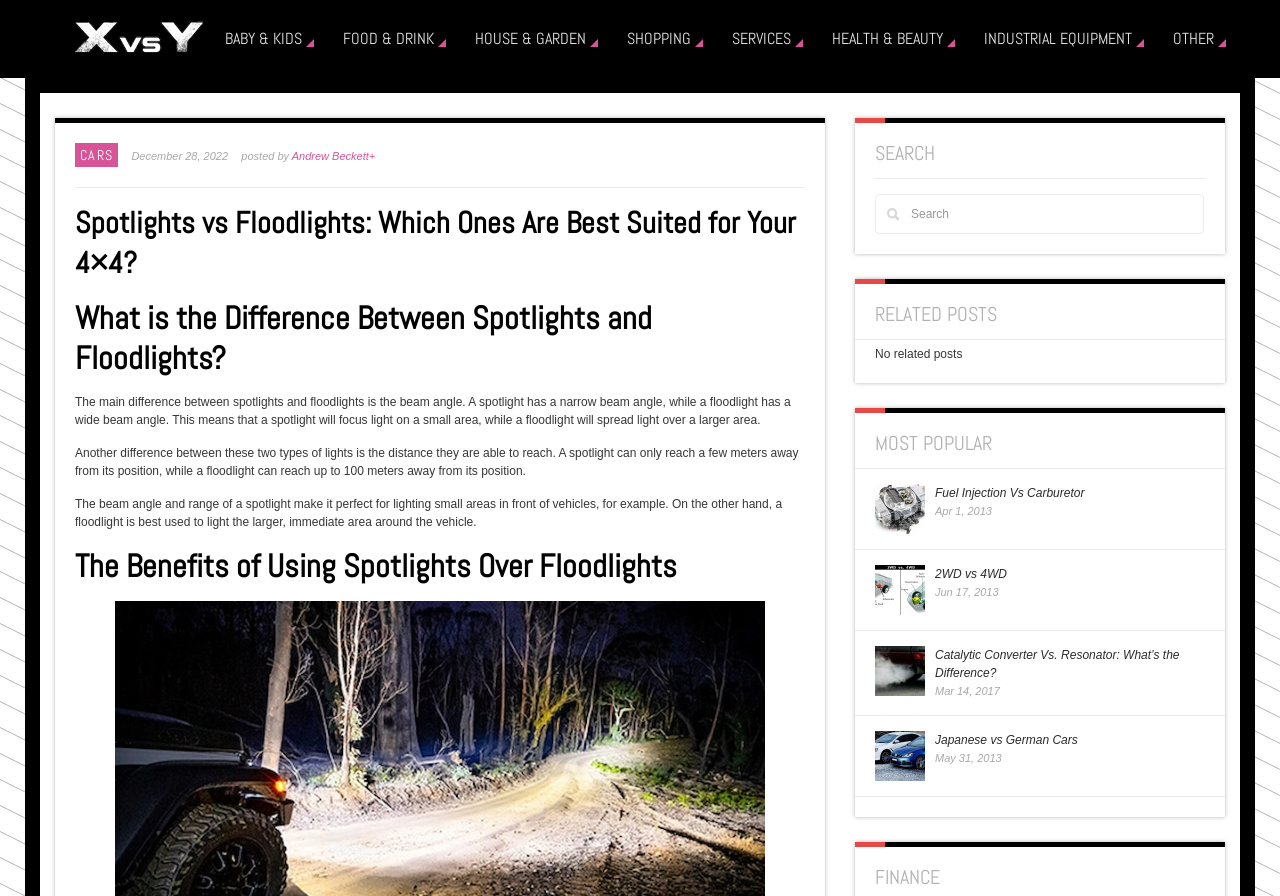Identify the bounding box coordinates of the clickable region required to complete the instruction: "Read 'Spotlights vs Floodlights: Which Ones Are Best Suited for Your 4×4?' article". The coordinates should be given as four float numbers within the range of 0 and 1, i.e., [left, top, right, bottom].

[0.059, 0.227, 0.629, 0.316]